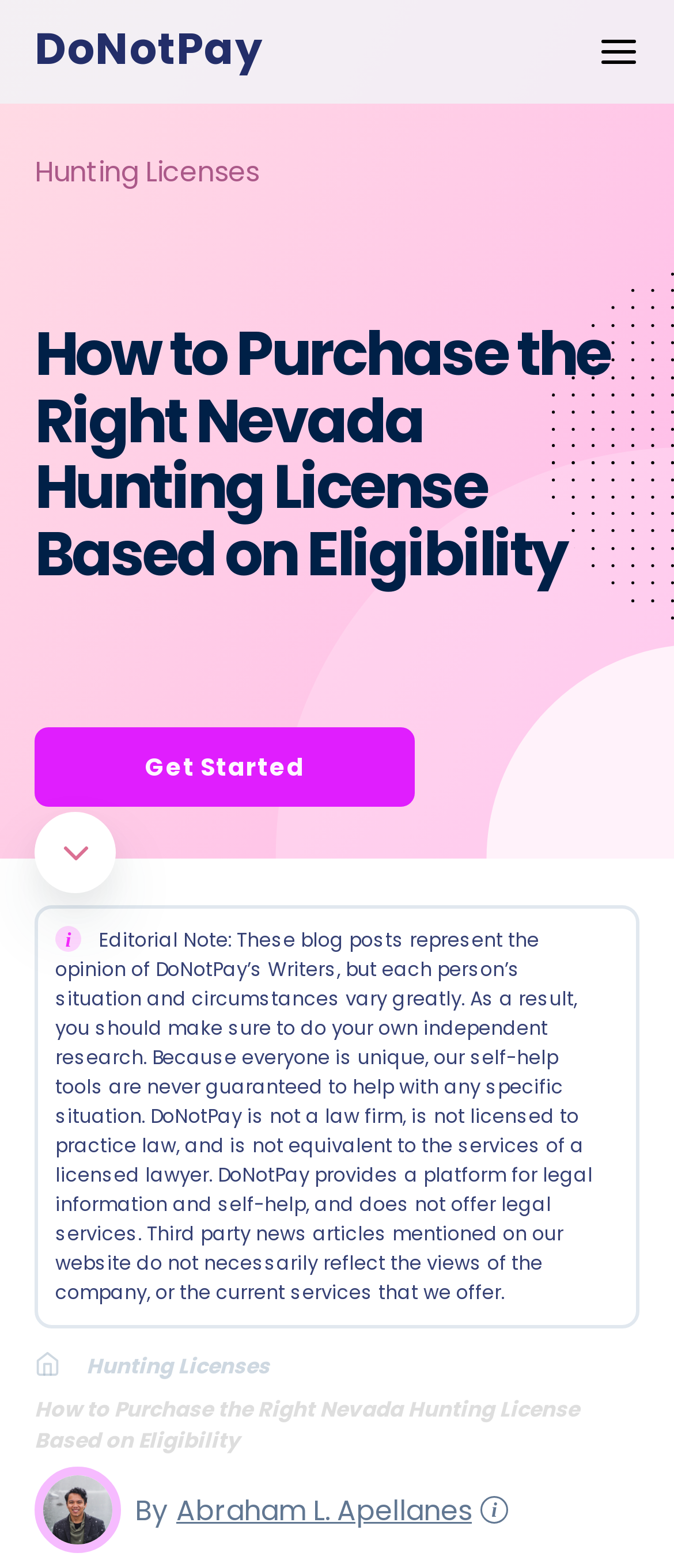Identify the bounding box coordinates of the region I need to click to complete this instruction: "Click on the 'SIGN UP/SIGN IN' button".

[0.051, 0.584, 0.949, 0.635]